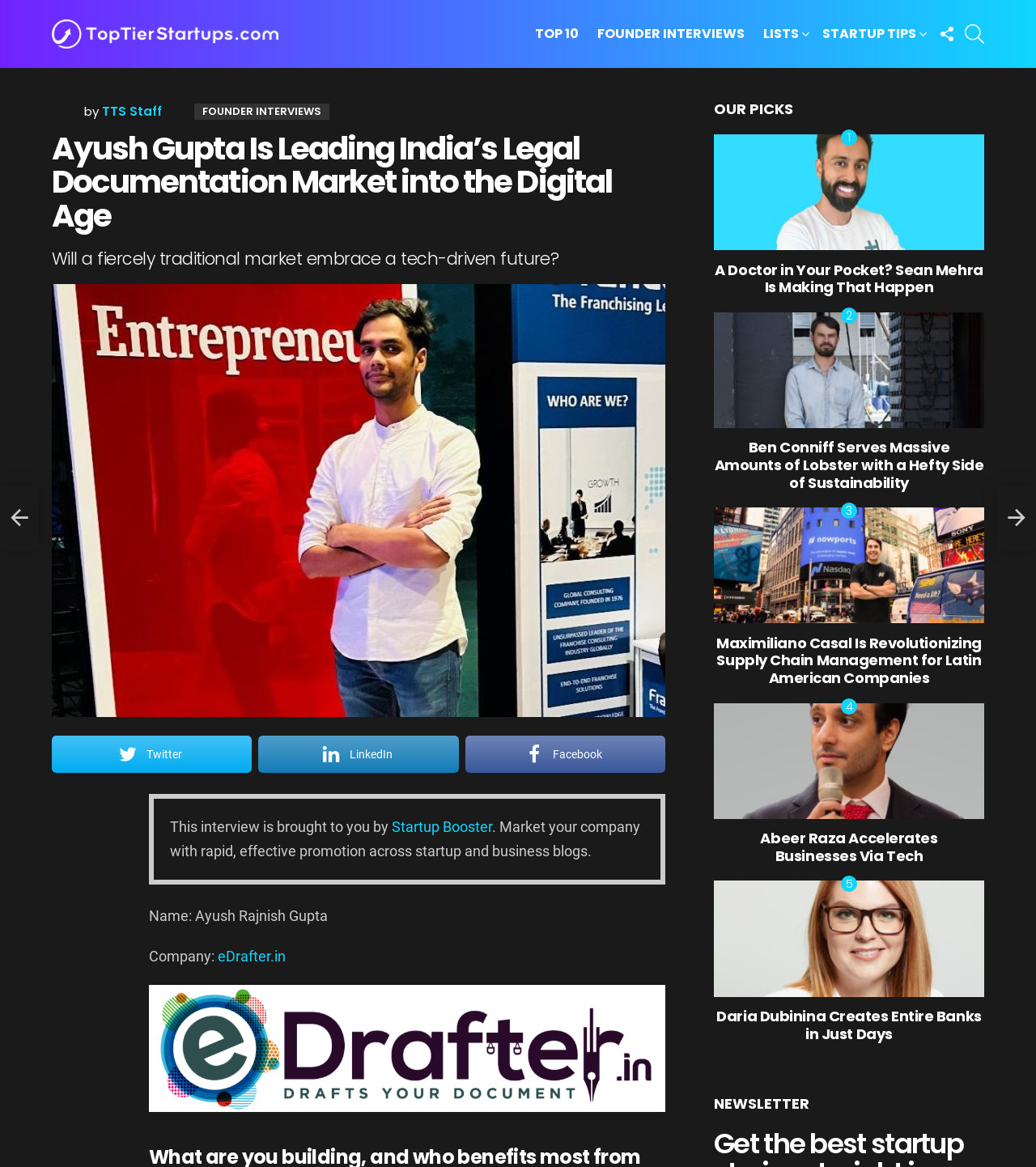What is the name of the startup founder interviewed?
Look at the image and answer the question with a single word or phrase.

Ayush Gupta